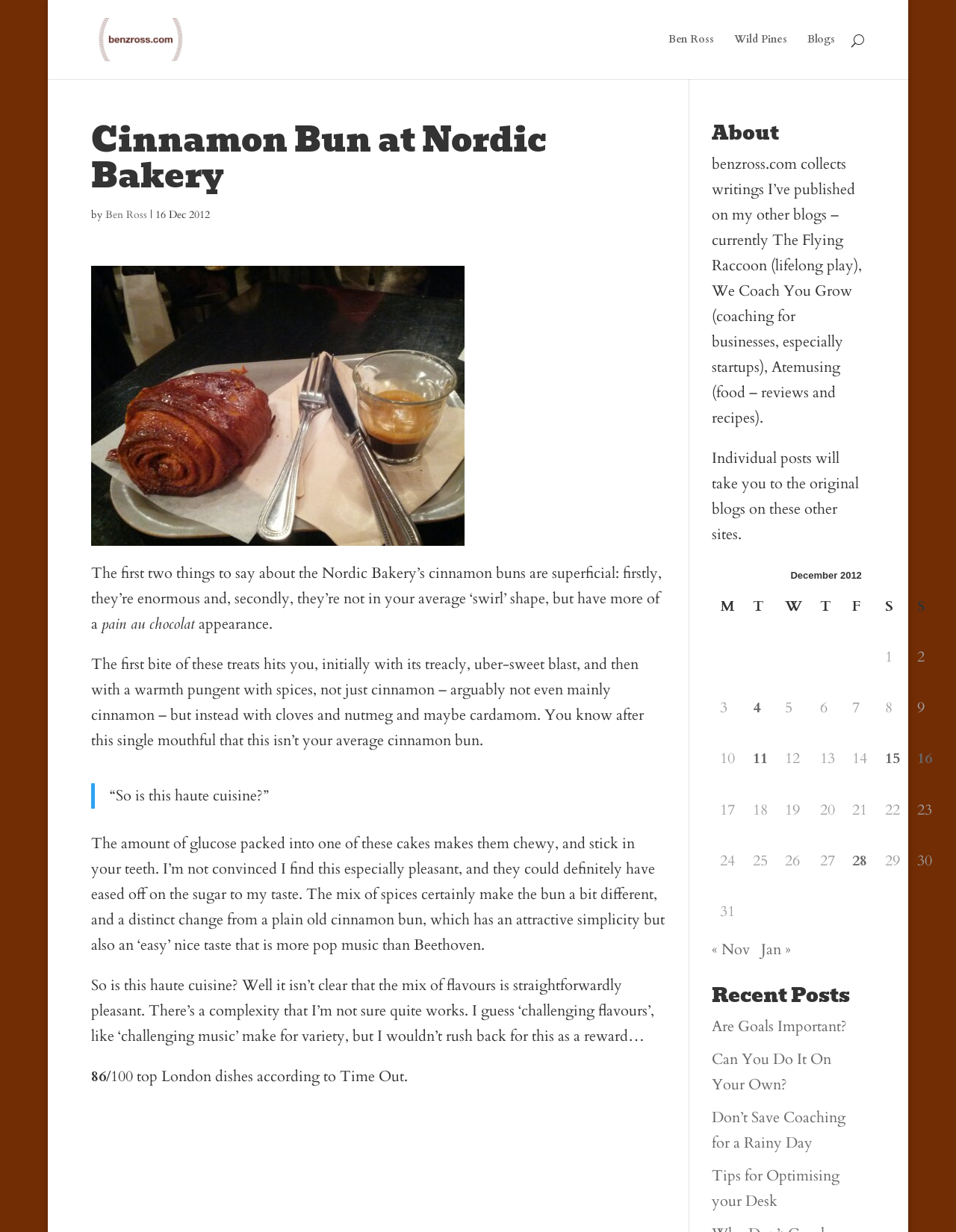Please locate the bounding box coordinates of the element that needs to be clicked to achieve the following instruction: "go to DNS Services". The coordinates should be four float numbers between 0 and 1, i.e., [left, top, right, bottom].

None